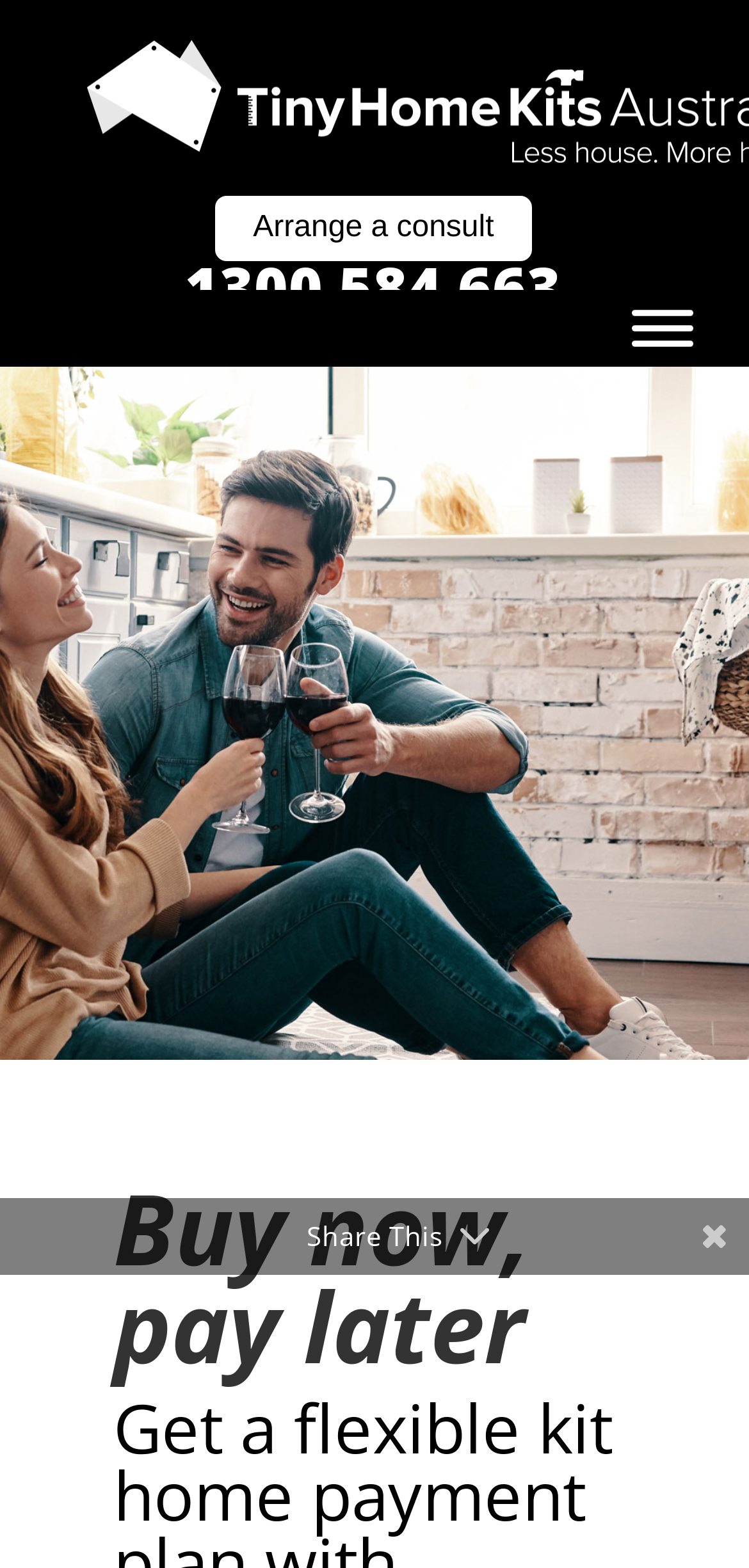Identify the headline of the webpage and generate its text content.

Buy now, pay later